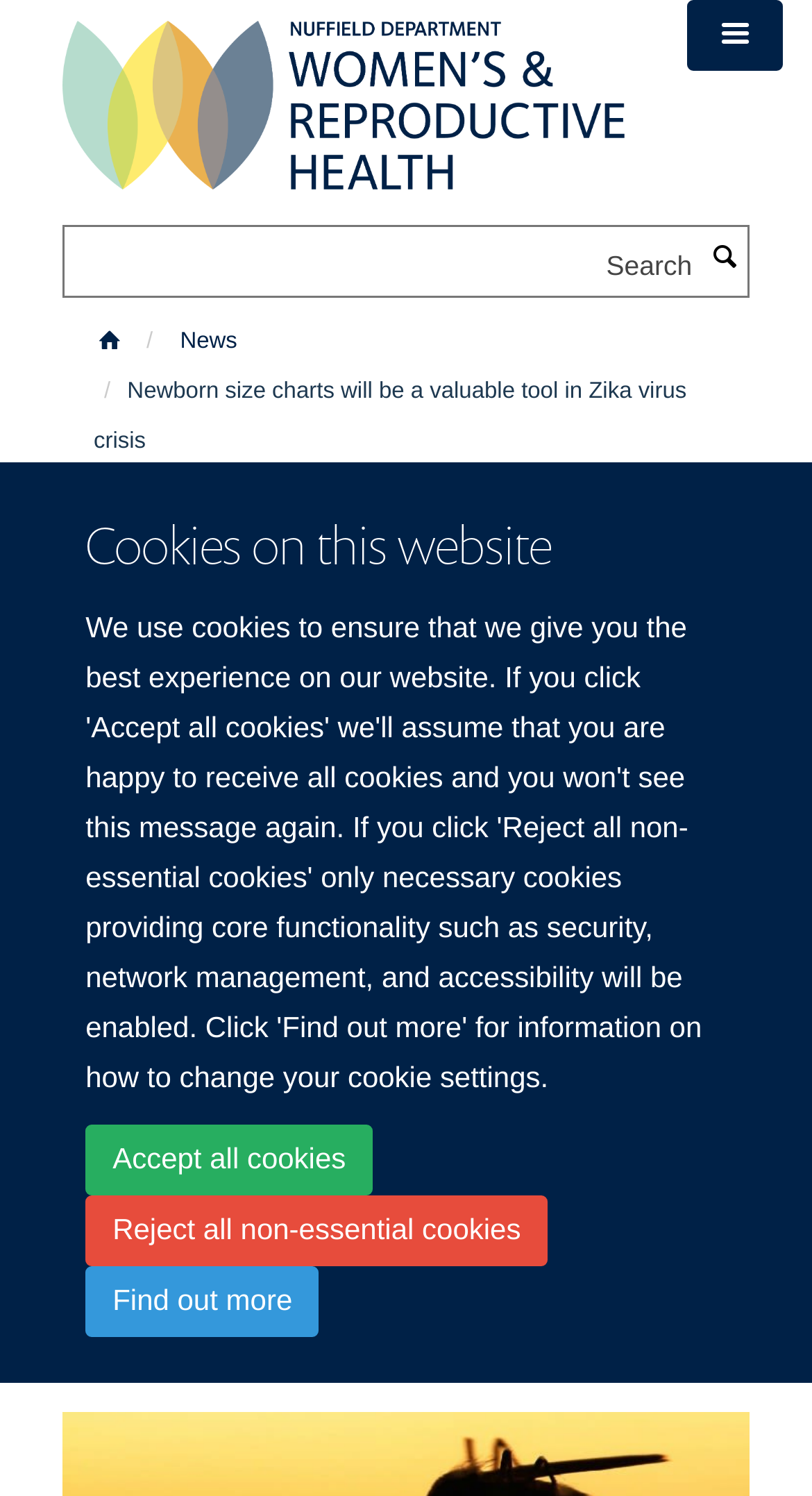Locate and provide the bounding box coordinates for the HTML element that matches this description: "aria-label="Search"".

[0.865, 0.158, 0.921, 0.189]